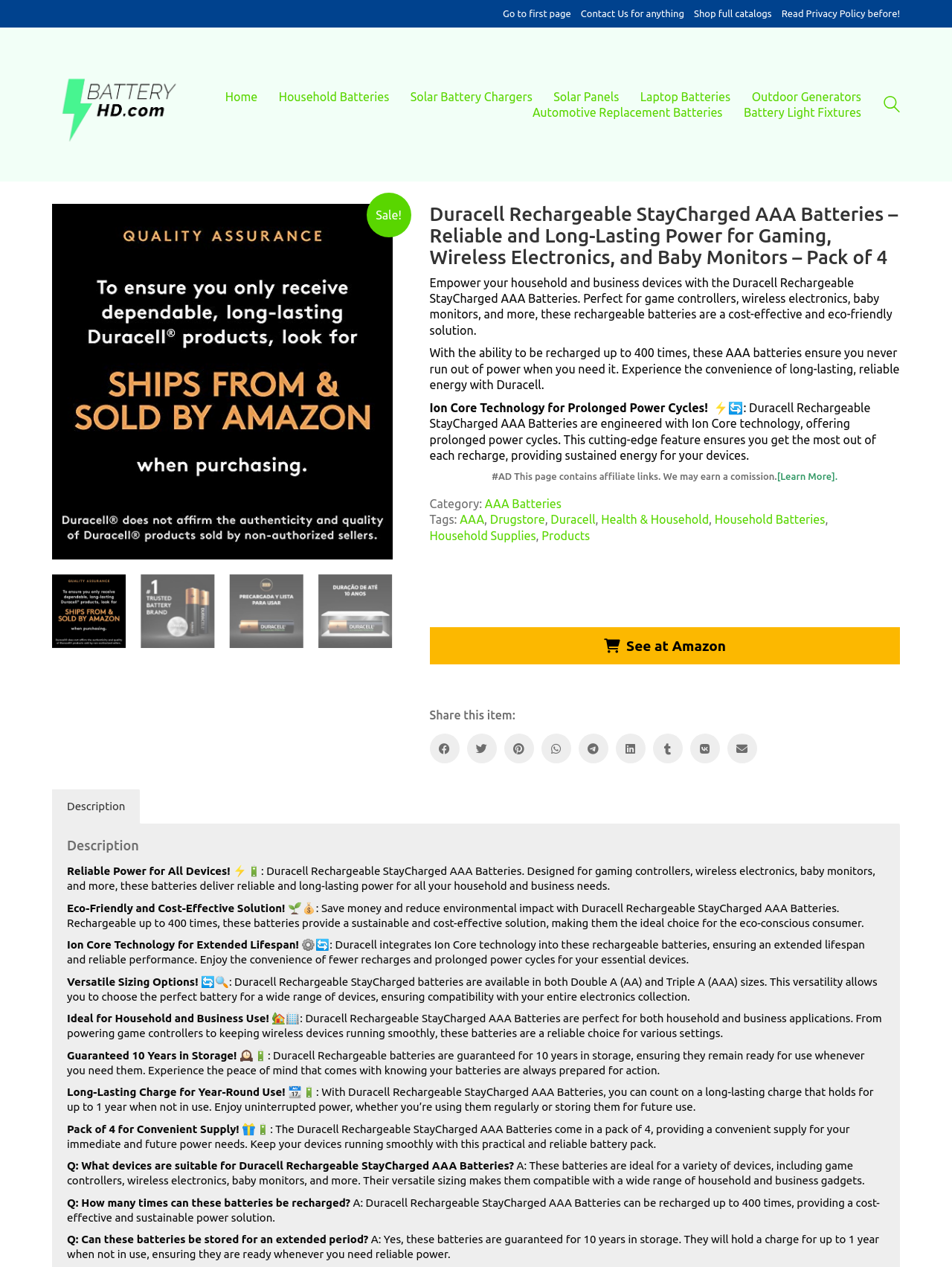How many batteries are included in the pack?
Using the visual information from the image, give a one-word or short-phrase answer.

4